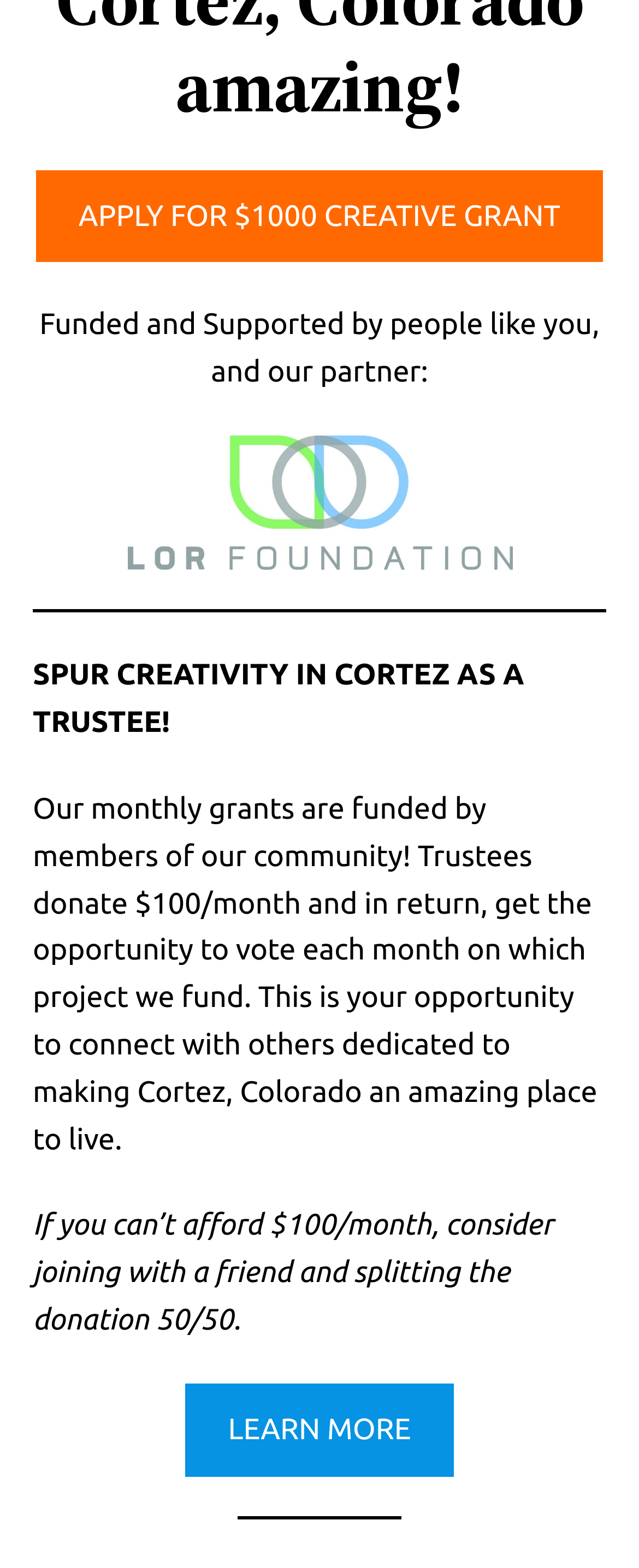What is the logo of the organization?
Using the image, respond with a single word or phrase.

LOR-Logo-Stacked-CMYK